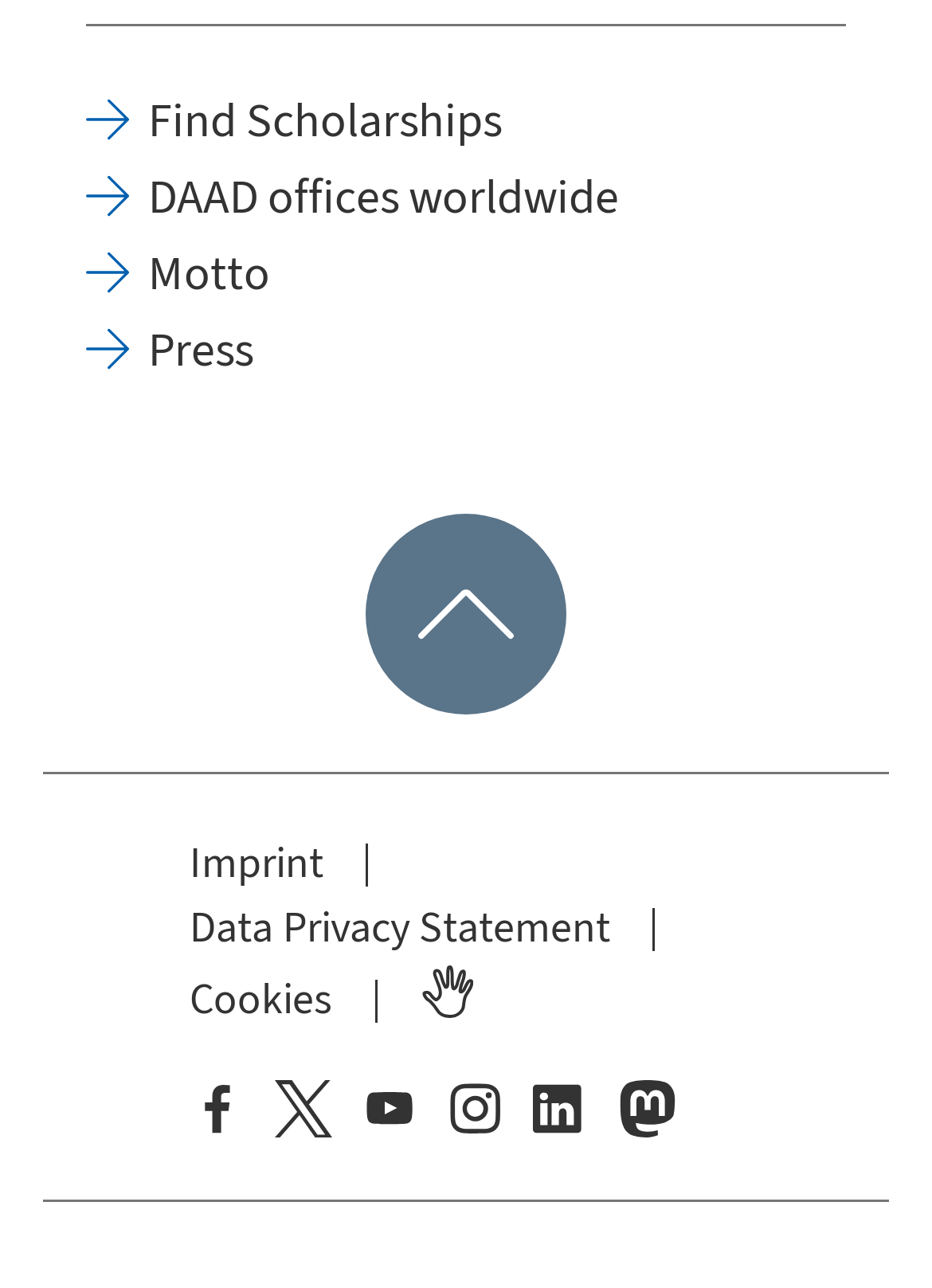Determine the bounding box coordinates of the clickable region to carry out the instruction: "Go to Imprint".

[0.204, 0.649, 0.347, 0.691]